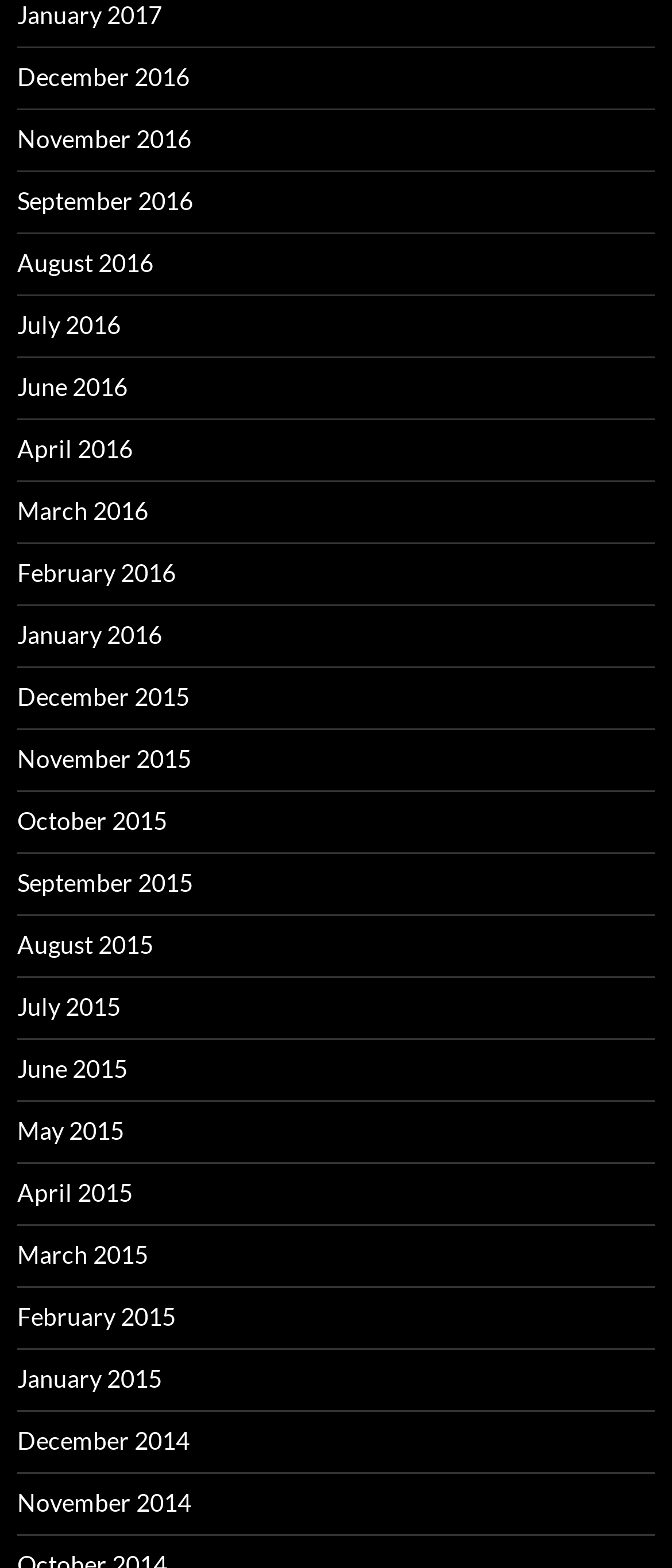Please identify the bounding box coordinates of the clickable region that I should interact with to perform the following instruction: "view September 2016". The coordinates should be expressed as four float numbers between 0 and 1, i.e., [left, top, right, bottom].

[0.026, 0.119, 0.287, 0.137]